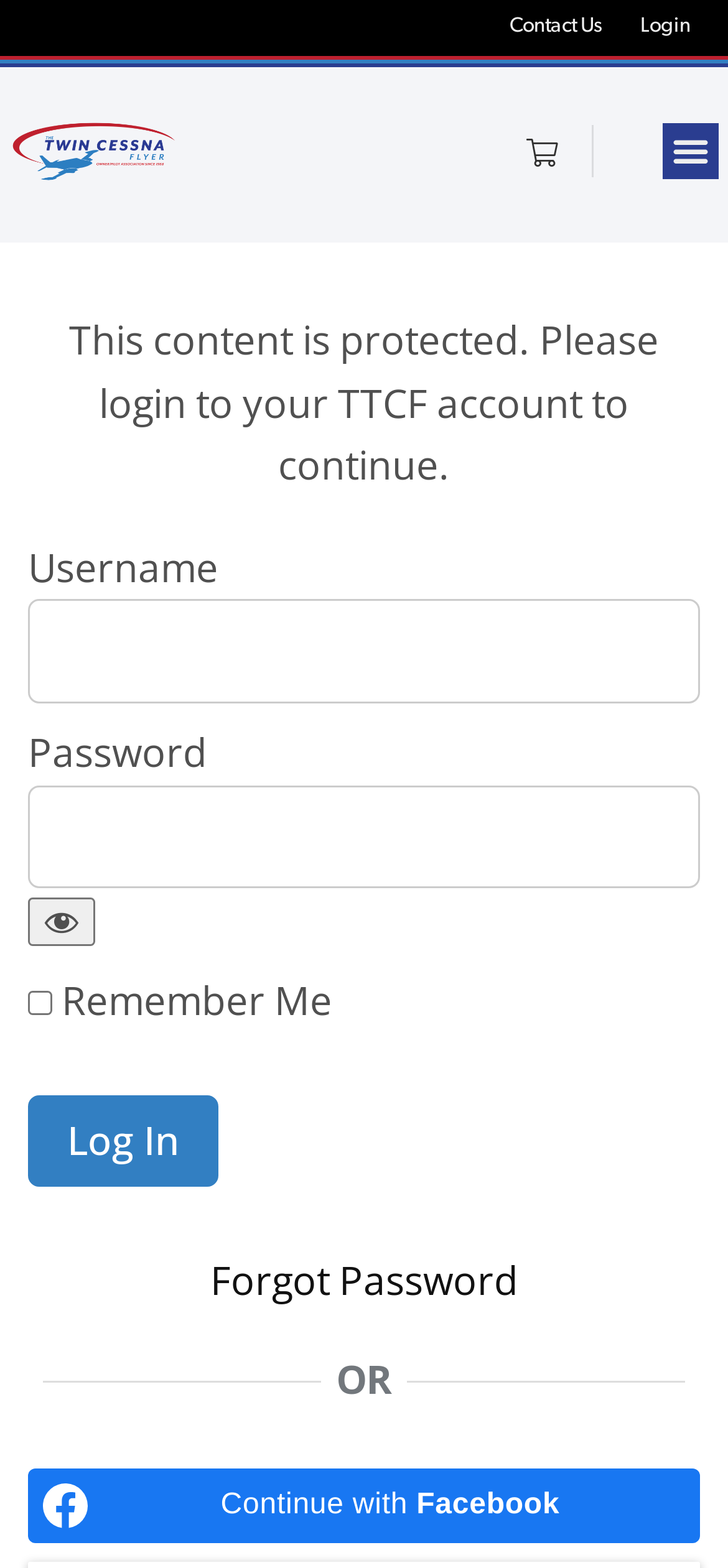What is the purpose of the 'Remember Me' checkbox?
Please give a detailed and elaborate answer to the question.

The 'Remember Me' checkbox is located below the password input field, suggesting that it is related to saving the user's login credentials for future logins.